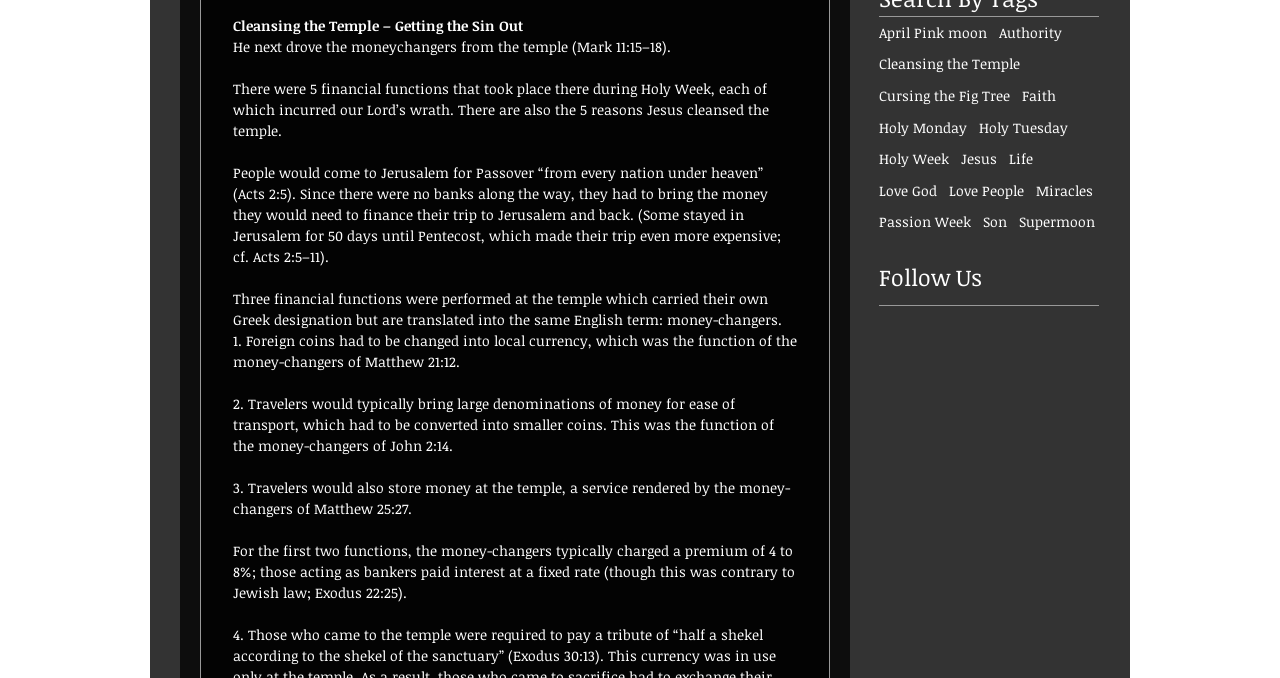Look at the image and answer the question in detail:
What is the context of the money-changers mentioned on the webpage?

The webpage mentions money-changers in the context of Holy Week, specifically during the Passover festival, as indicated by the StaticText elements with IDs 1188 and 1192. The money-changers played a significant role in facilitating financial transactions during this period.